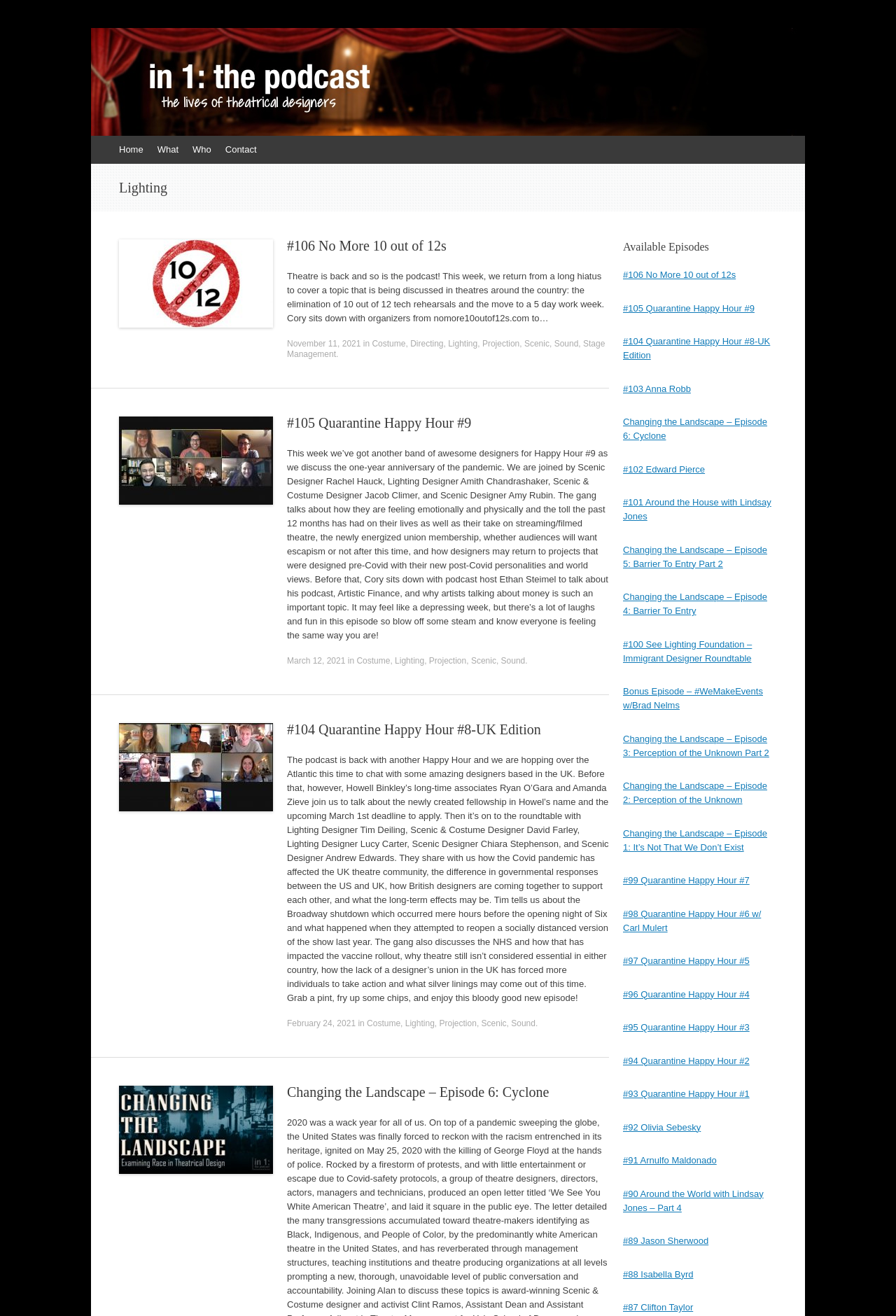What is the name of the podcast?
Using the details from the image, give an elaborate explanation to answer the question.

The name of the podcast can be found in the heading element at the top of the webpage, which reads 'in 1: the podcast'.